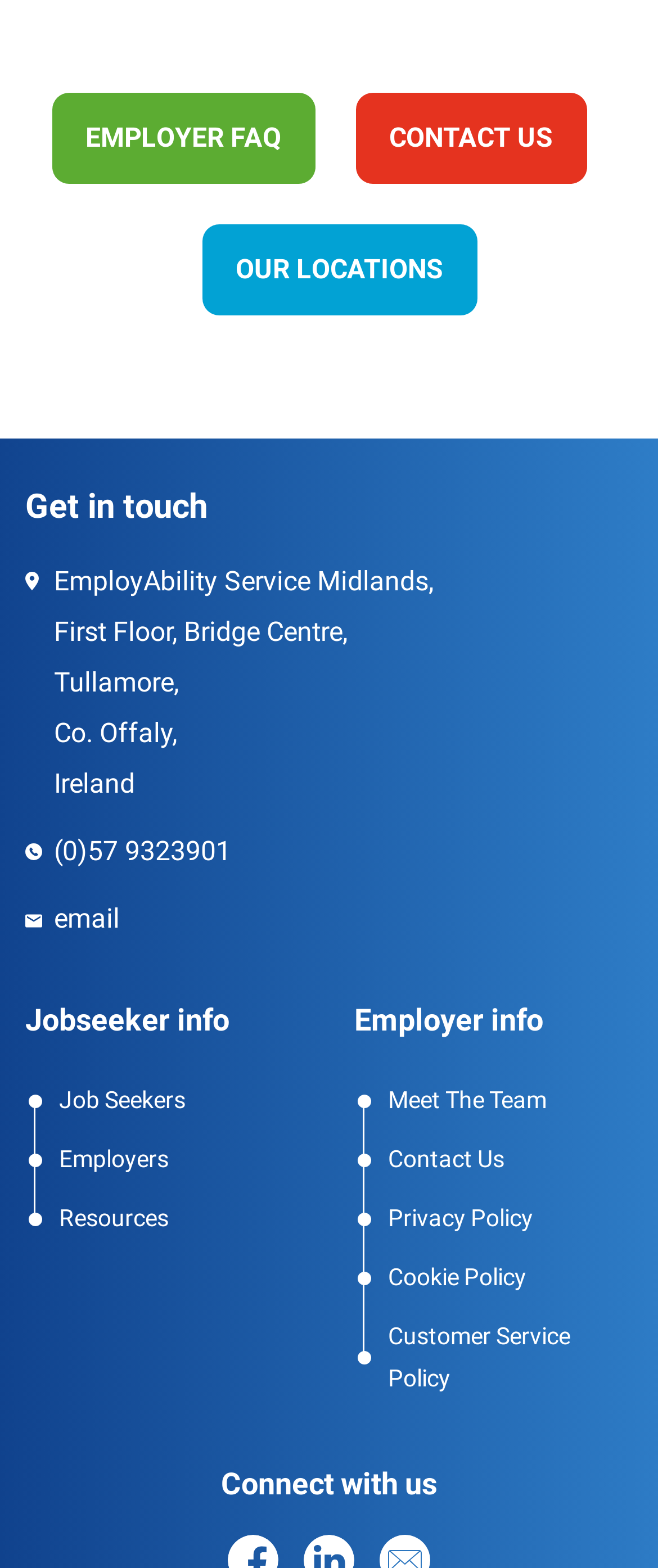Using the provided element description: "Customer Service Policy", identify the bounding box coordinates. The coordinates should be four floats between 0 and 1 in the order [left, top, right, bottom].

[0.538, 0.834, 0.962, 0.898]